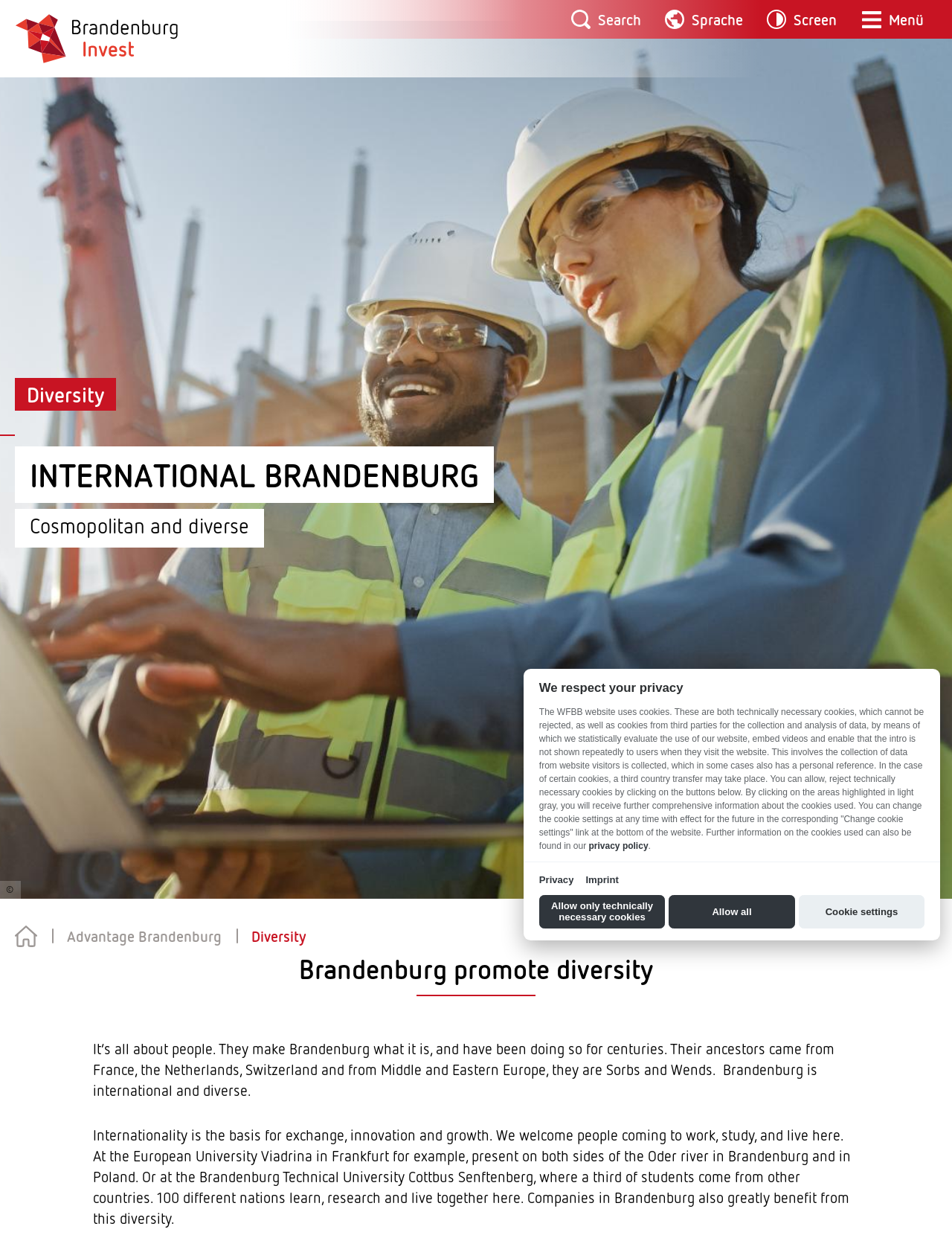Respond to the question with just a single word or phrase: 
What is the purpose of the textbox in the search section?

Search & find